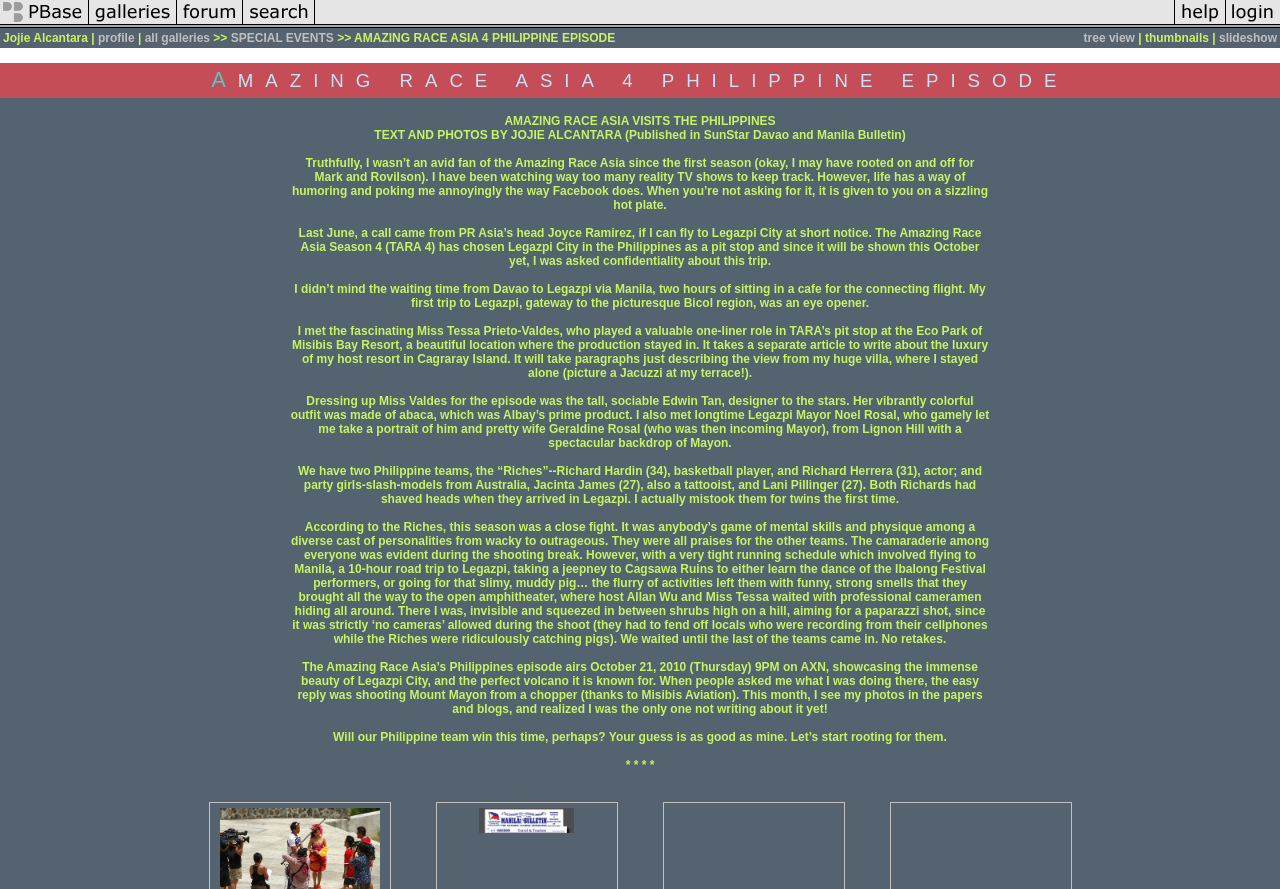Using the information shown in the image, answer the question with as much detail as possible: How many Philippine teams are participating in the Amazing Race Asia?

The text 'We have two Philippine teams, the “Riches”--Richard Hardin (34), basketball player, and Richard Herrera (31), actor; and party girls-slash-models from Australia, Jacinta James (27), also a tattooist, and Lani Pillinger (27).' indicates that there are two Philippine teams participating in the Amazing Race Asia.